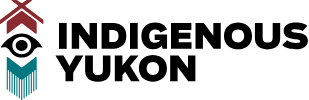What is the shape above the text?
Provide an in-depth answer to the question, covering all aspects.

According to the caption, above the text, there is an eye motif framed by two stylized shapes that resemble structures or natural elements, which suggests that the shape above the text is an eye motif.